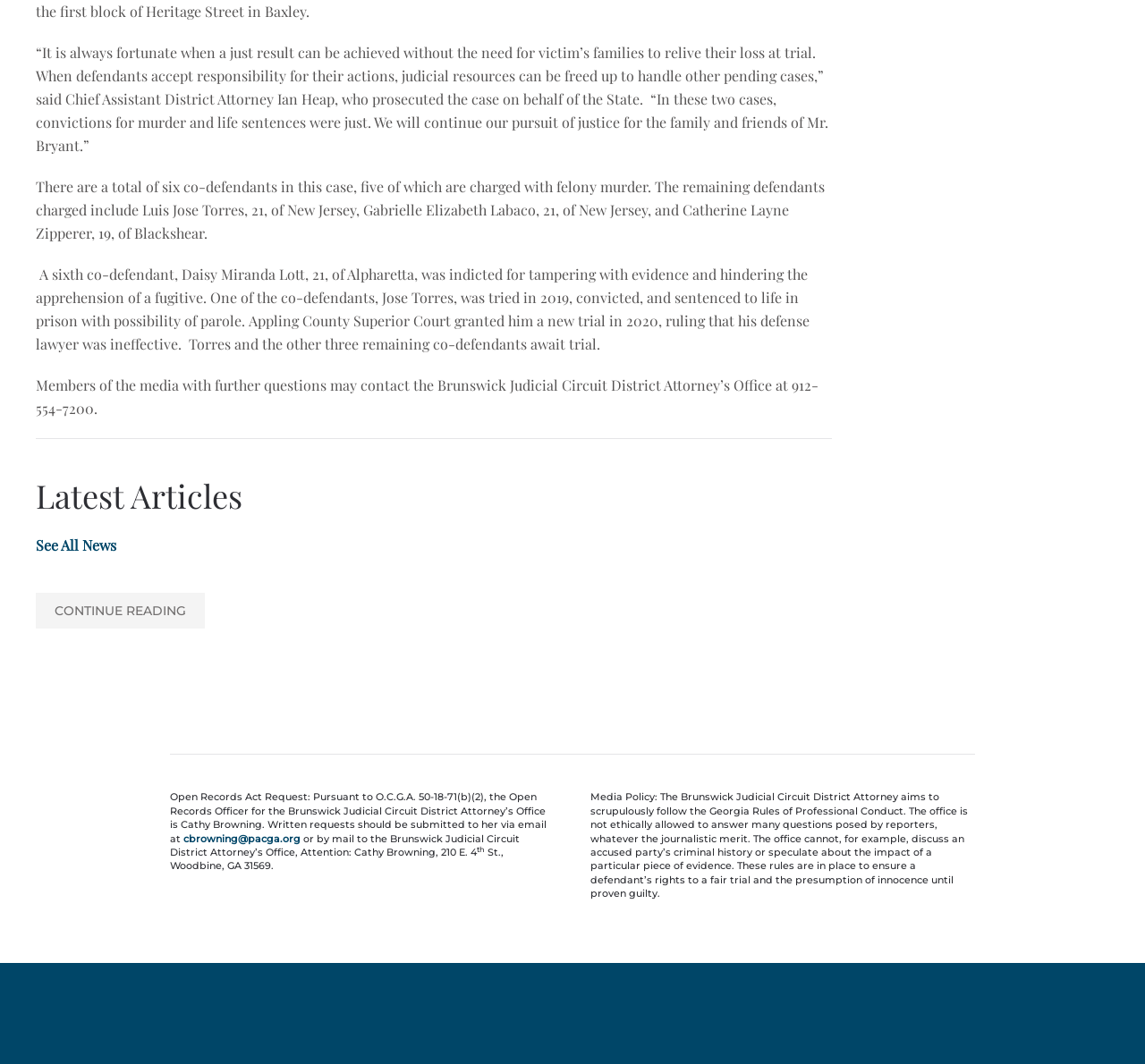Kindly provide the bounding box coordinates of the section you need to click on to fulfill the given instruction: "Go to careers page".

[0.785, 0.945, 0.82, 0.96]